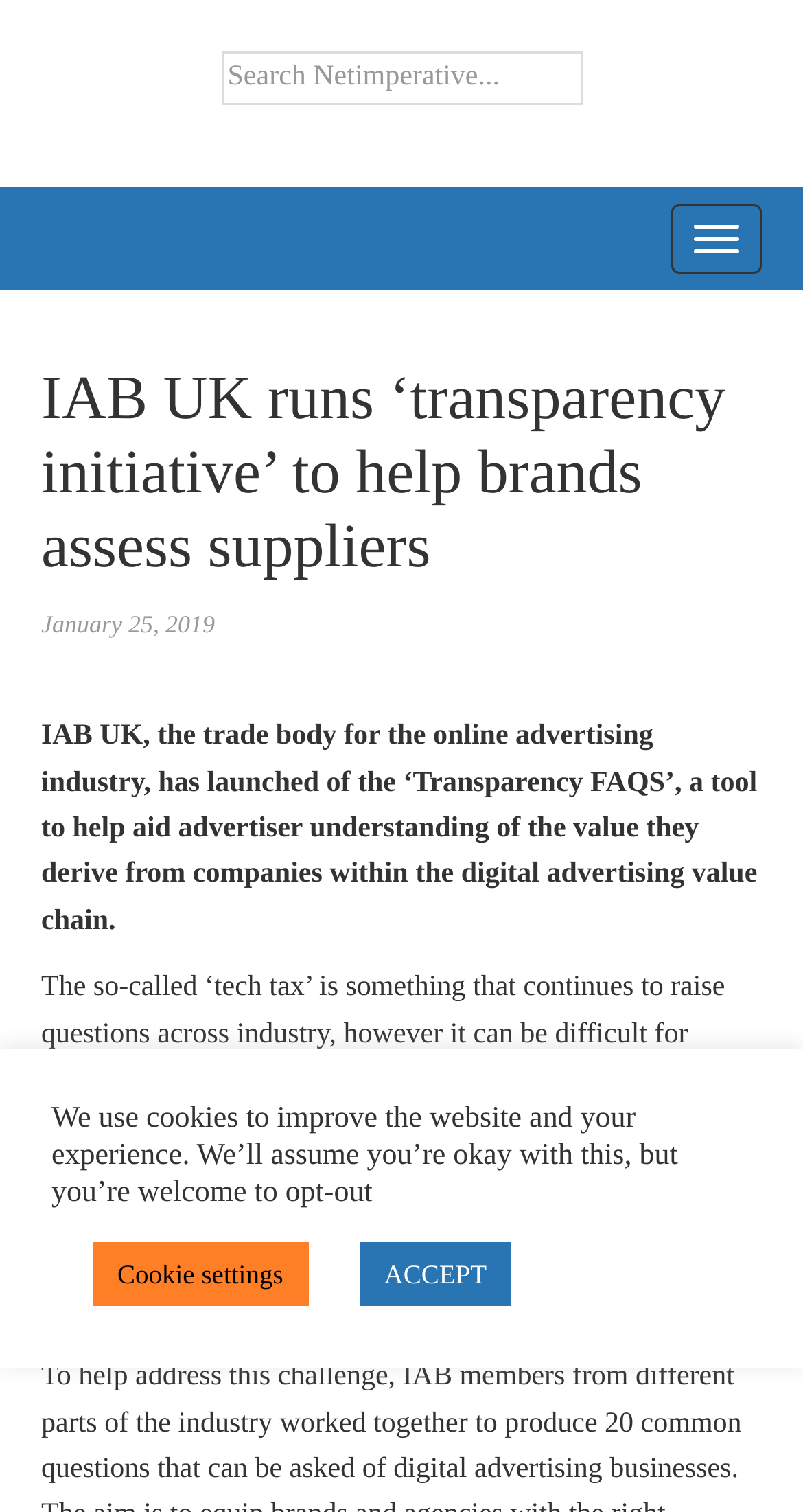Please find and generate the text of the main heading on the webpage.

IAB UK runs ‘transparency initiative’ to help brands assess suppliers